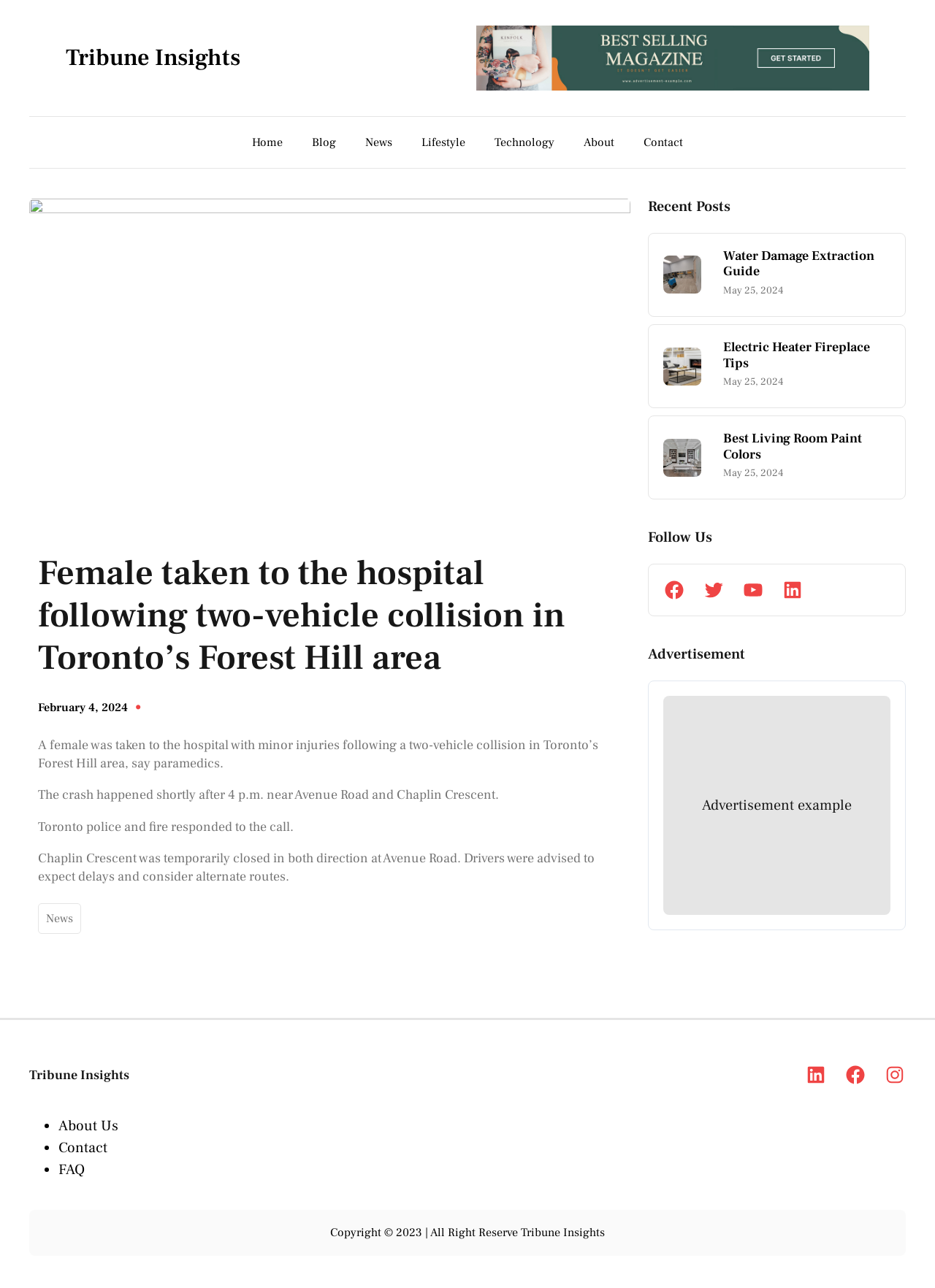Determine the bounding box coordinates for the UI element with the following description: "alt="Electric Heater Fireplace Tips"". The coordinates should be four float numbers between 0 and 1, represented as [left, top, right, bottom].

[0.71, 0.27, 0.75, 0.299]